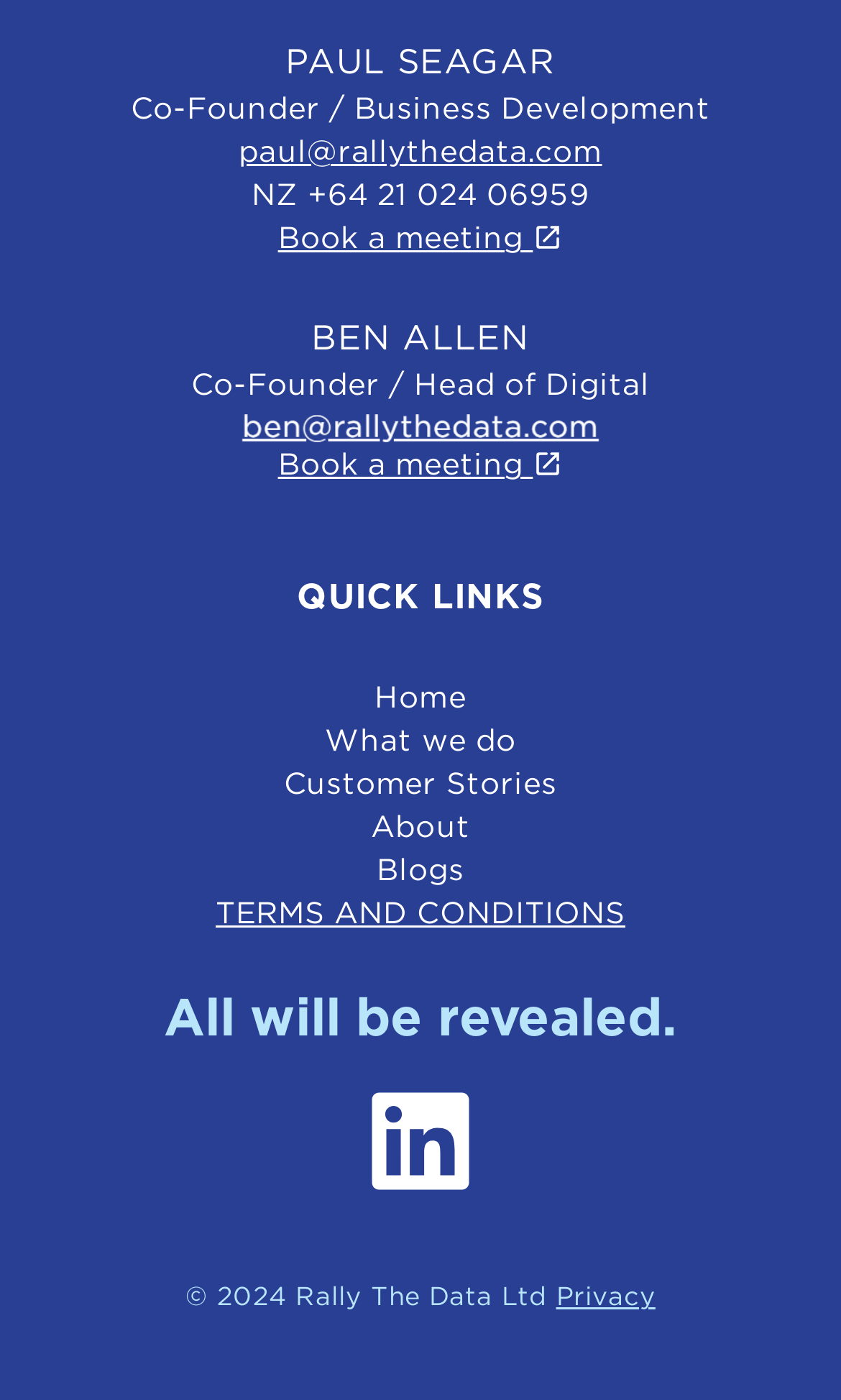Please specify the bounding box coordinates of the area that should be clicked to accomplish the following instruction: "Contact Paul Seagar". The coordinates should consist of four float numbers between 0 and 1, i.e., [left, top, right, bottom].

[0.284, 0.096, 0.716, 0.119]